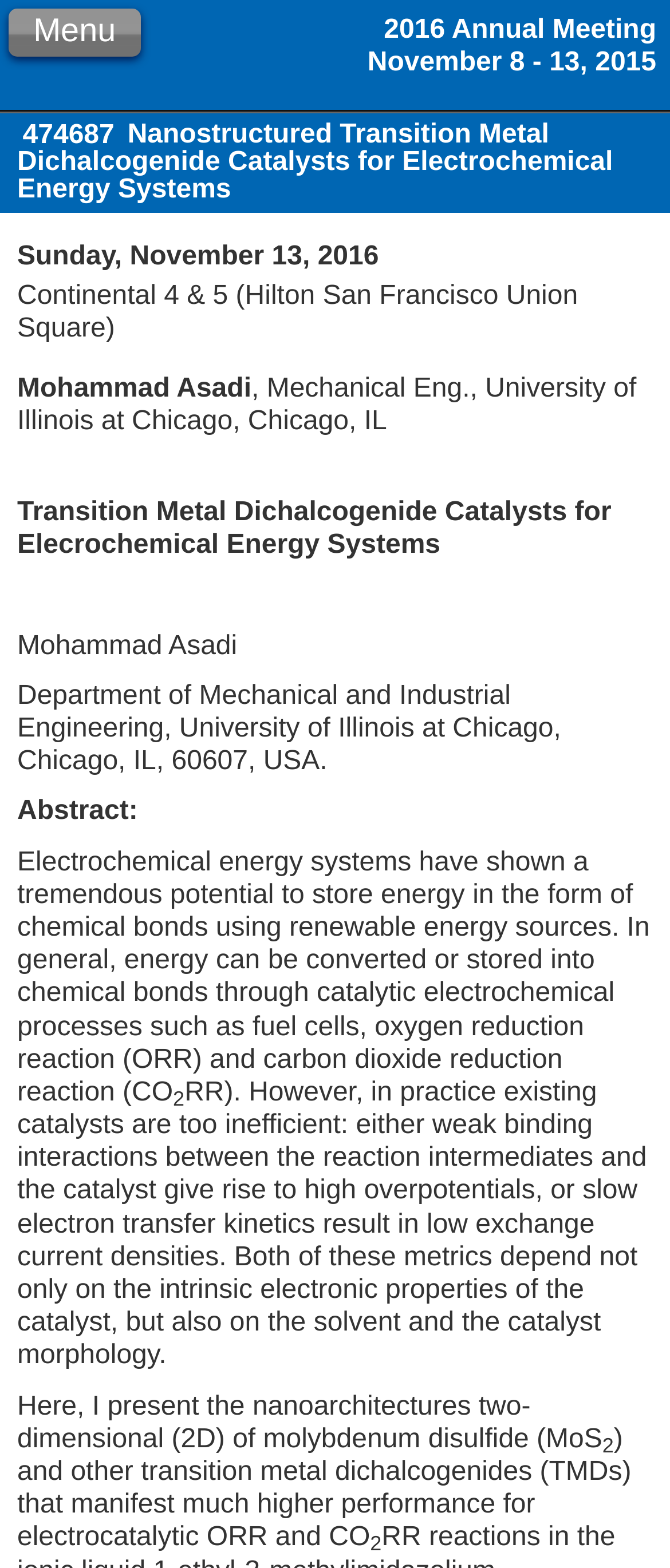What is the topic of the abstract?
Analyze the screenshot and provide a detailed answer to the question.

The topic of the abstract can be found in the StaticText element with the text 'Transition Metal Dichalcogenide Catalysts for Electrochemical Energy Systems'. This text is located at the top of the abstract, indicating that it is the topic of the abstract.